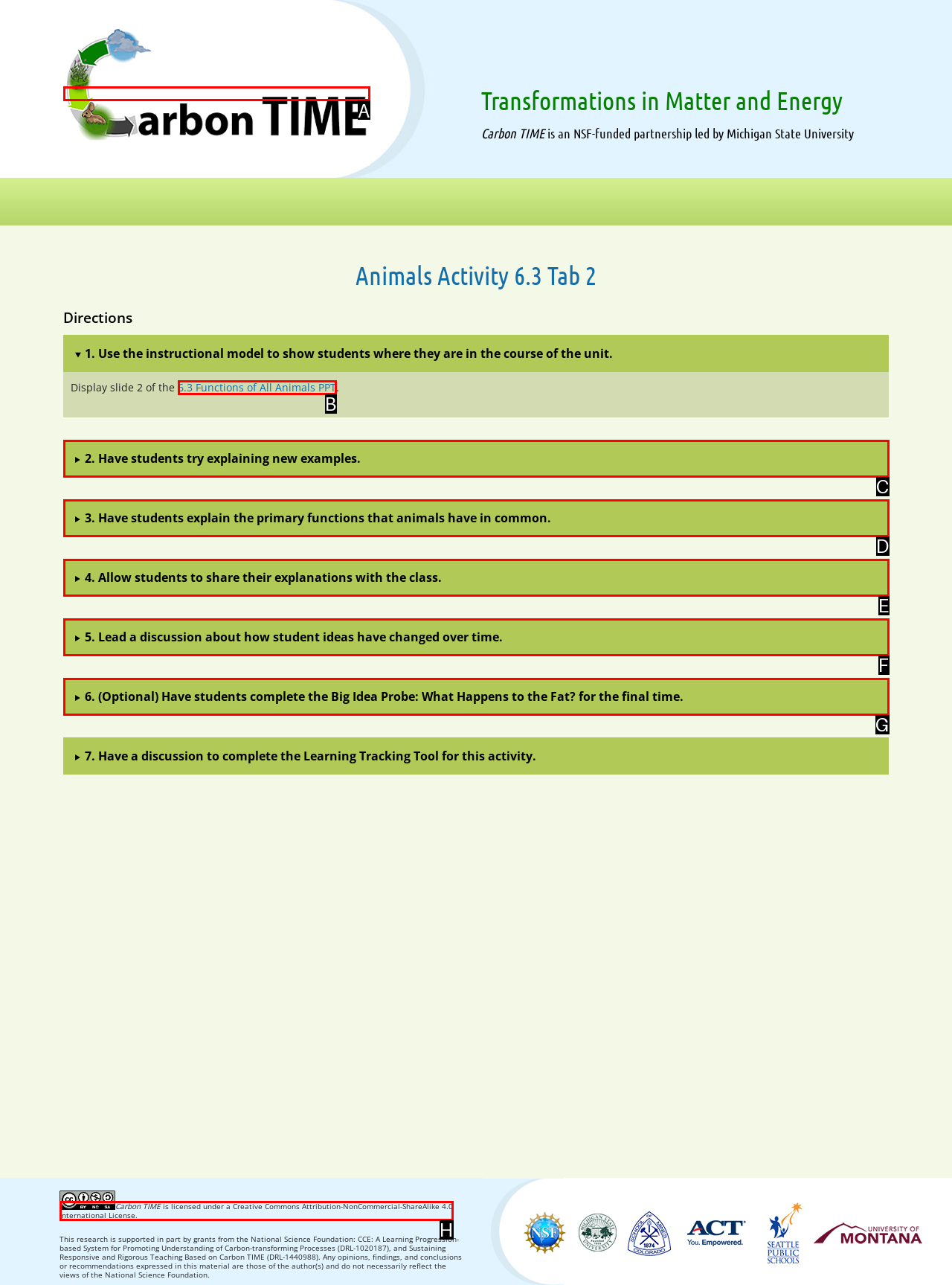What letter corresponds to the UI element described here: alt="Home"
Reply with the letter from the options provided.

A